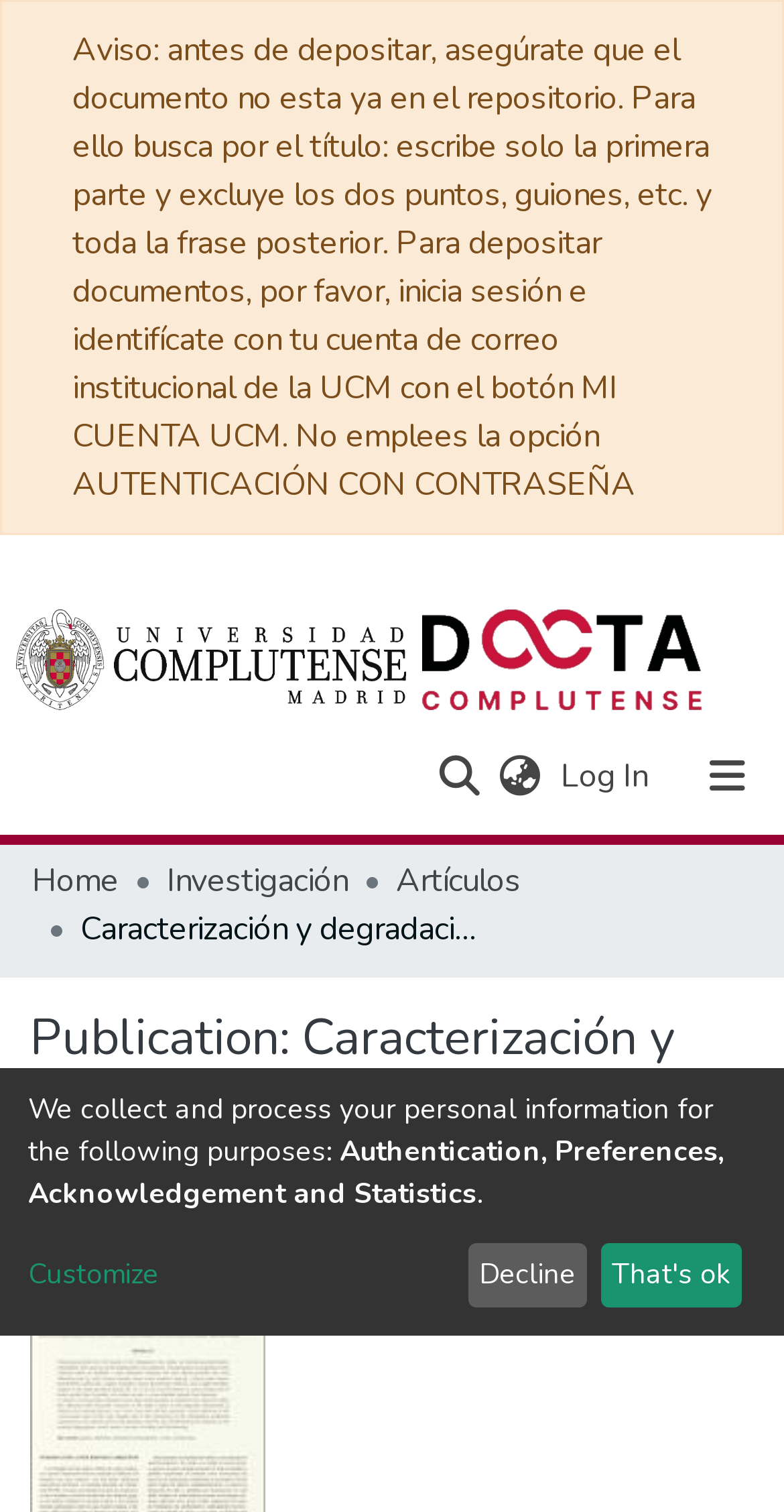Determine the bounding box coordinates for the region that must be clicked to execute the following instruction: "Go to the communities page".

[0.041, 0.552, 0.269, 0.605]